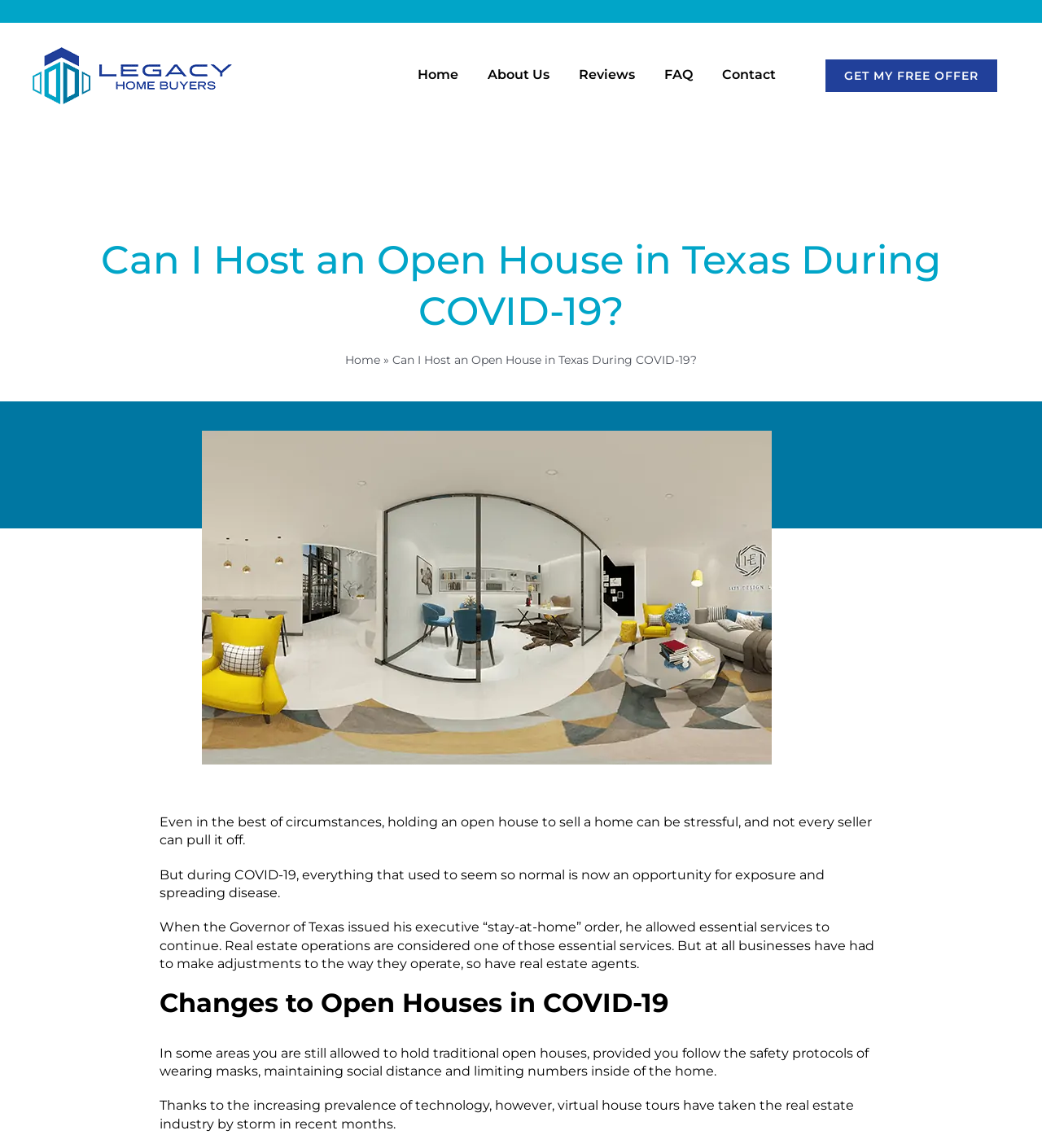Determine the coordinates of the bounding box that should be clicked to complete the instruction: "Navigate to 'Home' page". The coordinates should be represented by four float numbers between 0 and 1: [left, top, right, bottom].

[0.393, 0.049, 0.448, 0.084]